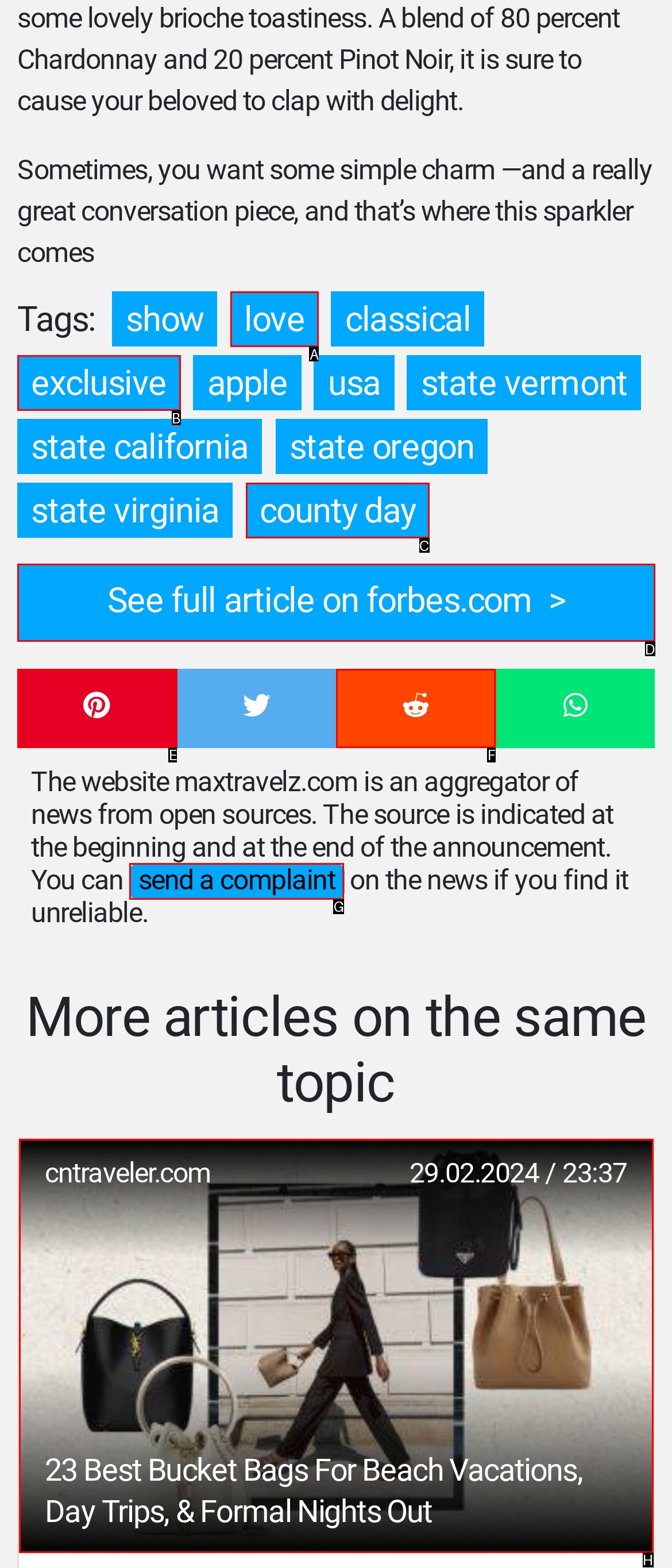Which HTML element matches the description: See full article on forbes.com the best? Answer directly with the letter of the chosen option.

D